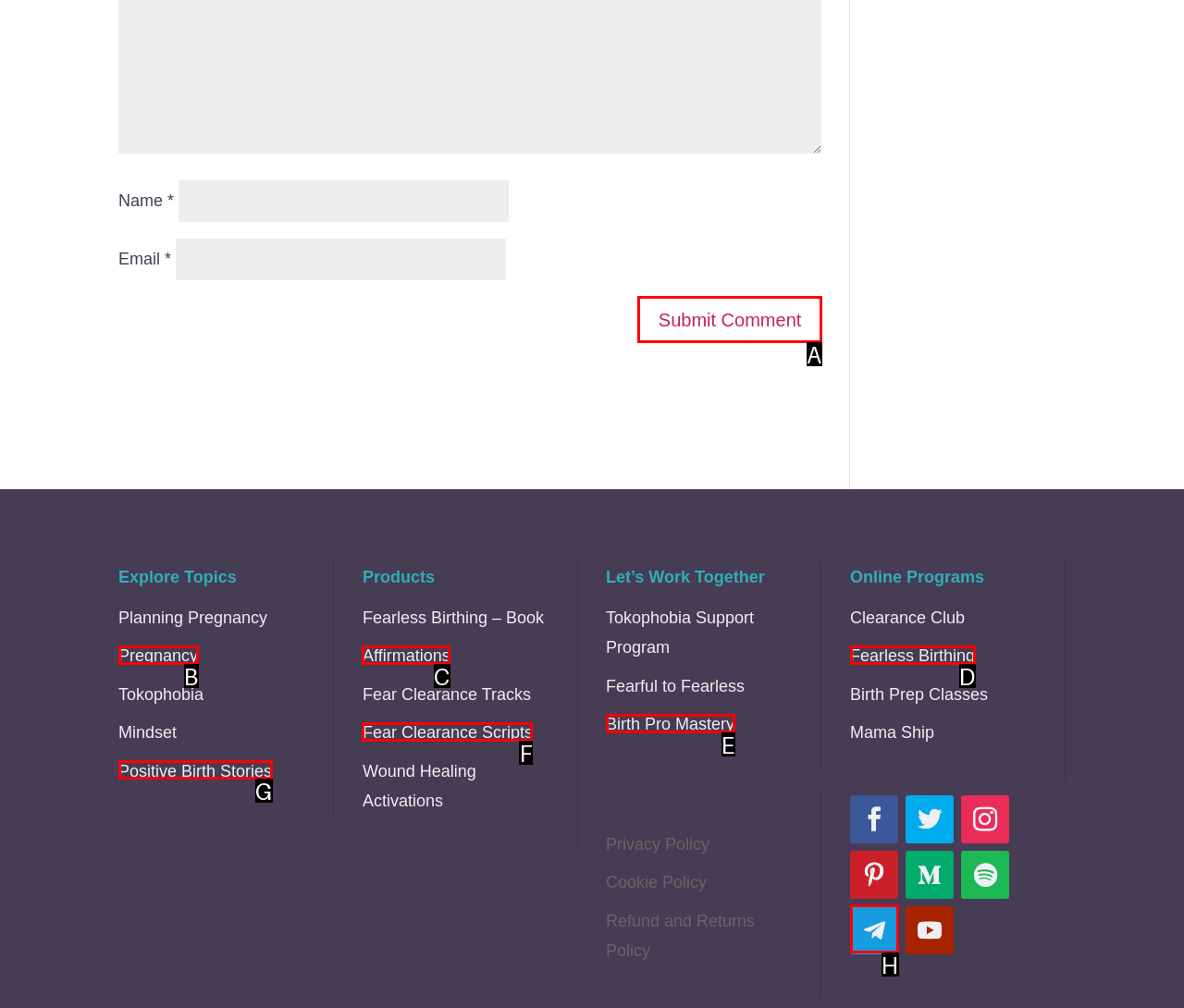Choose the HTML element that should be clicked to achieve this task: Submit a comment
Respond with the letter of the correct choice.

A